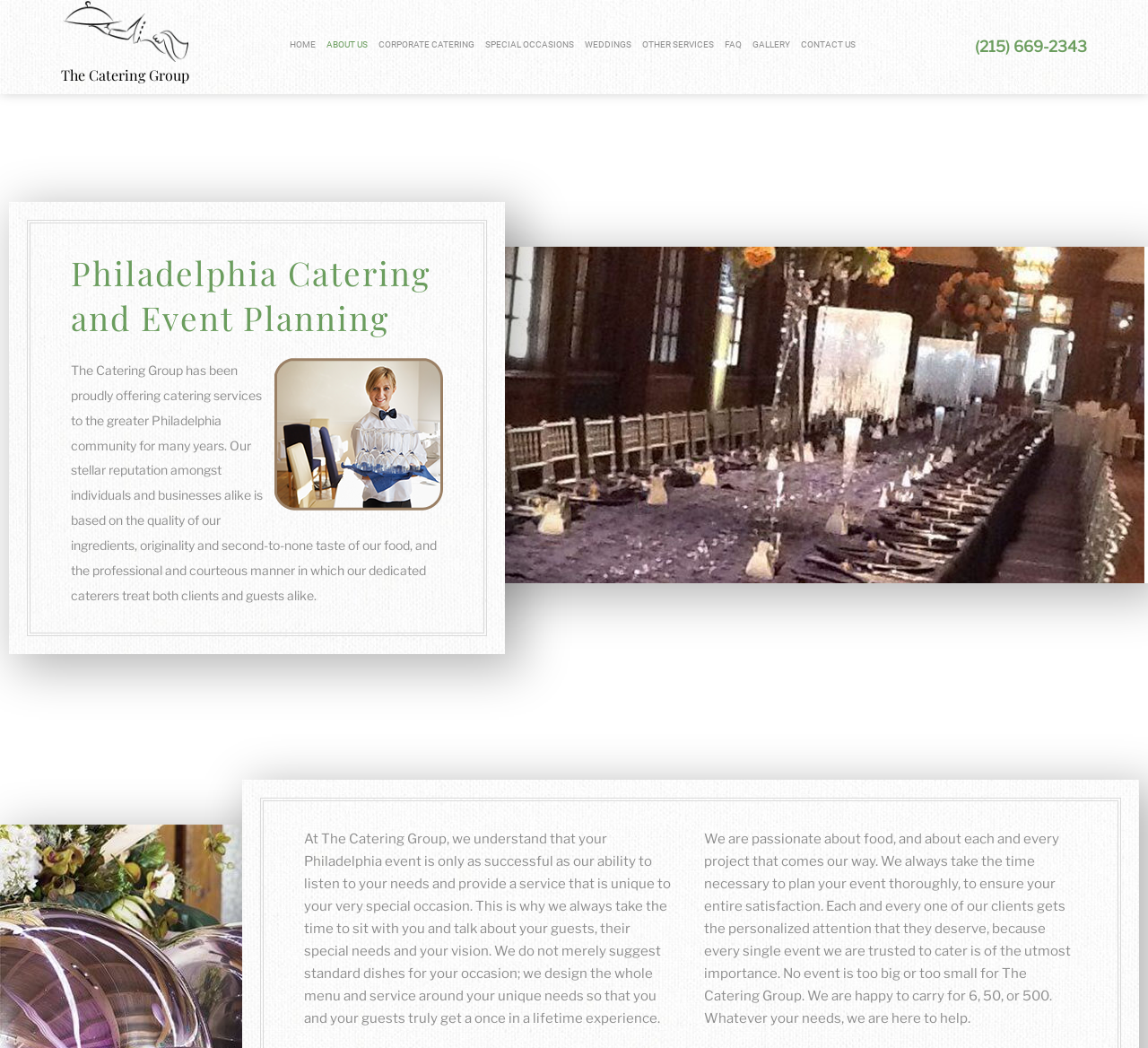Please answer the following question using a single word or phrase: 
What is the focus of the catering group's service?

Personalized attention